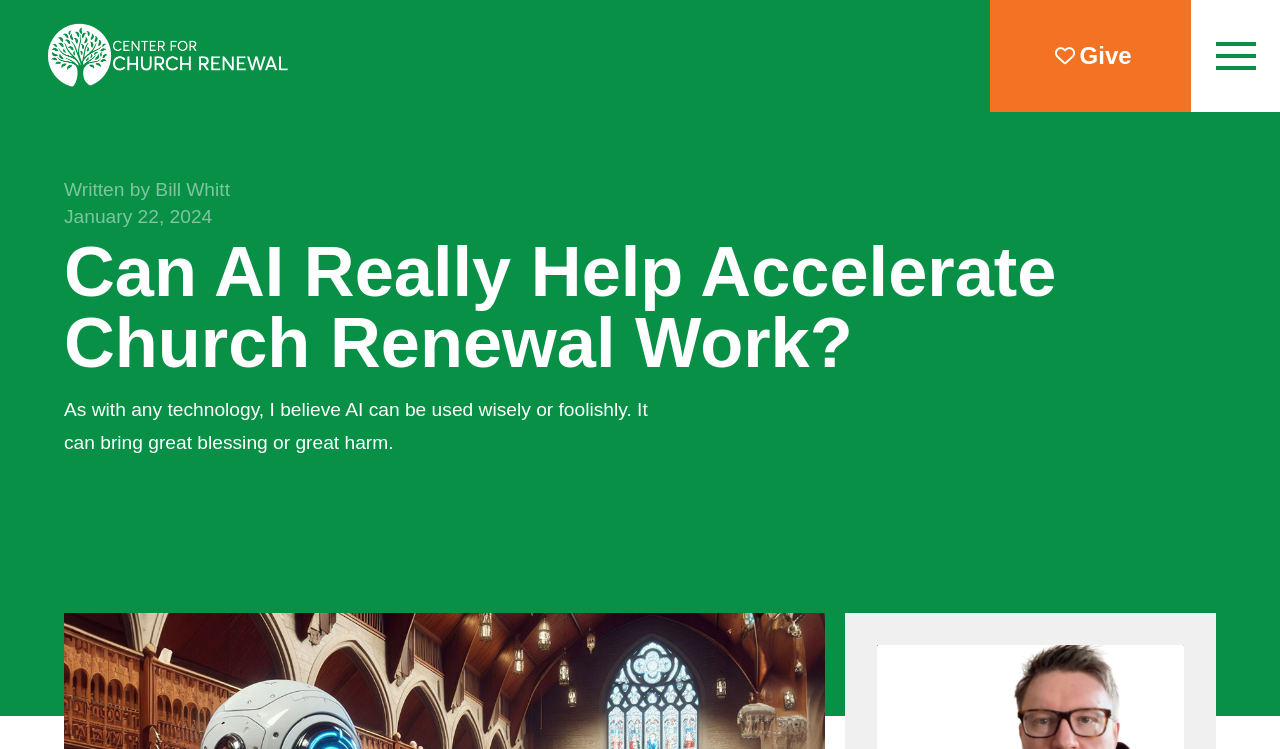Describe the webpage in detail, including text, images, and layout.

The webpage is about the topic of AI and its potential impact on church renewal work. At the top left of the page, there is a link with no text, followed by a link labeled "Give" at the top right. Next to the "Give" link, there is a button labeled "Toggle Modal Content" that controls a modal window.

Below the top navigation links and button, there is a section with the author's name, "Bill Whitt", and the publication date, "January 22, 2024", both positioned at the top left. 

The main content of the page is headed by a title, "Can AI Really Help Accelerate Church Renewal Work?", which spans almost the entire width of the page. Below the title, there is a paragraph of text that summarizes the author's perspective on AI, stating that it can be used wisely or foolishly, bringing either great blessings or harm.